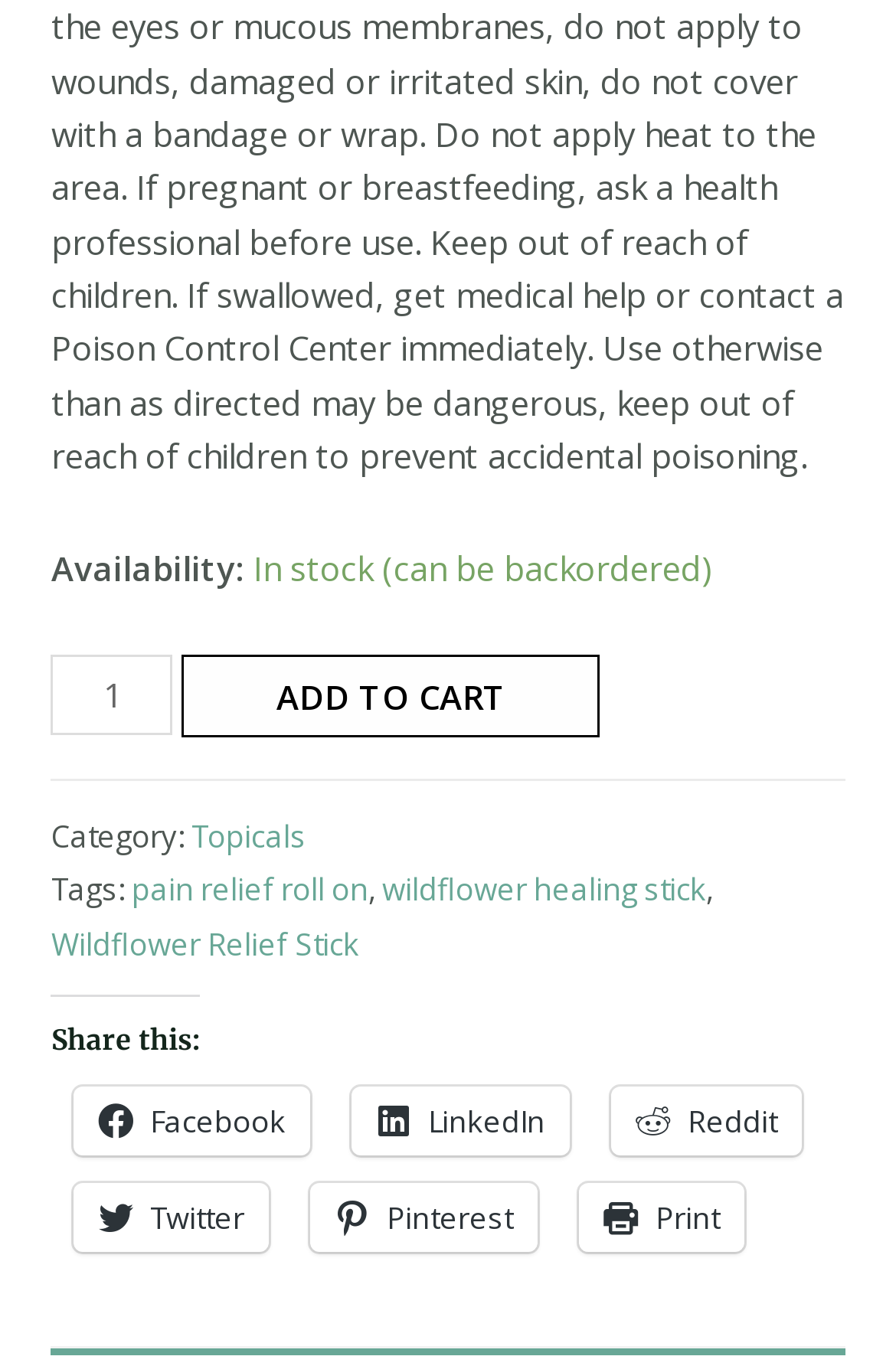What category does the product belong to?
Based on the visual content, answer with a single word or a brief phrase.

Topicals